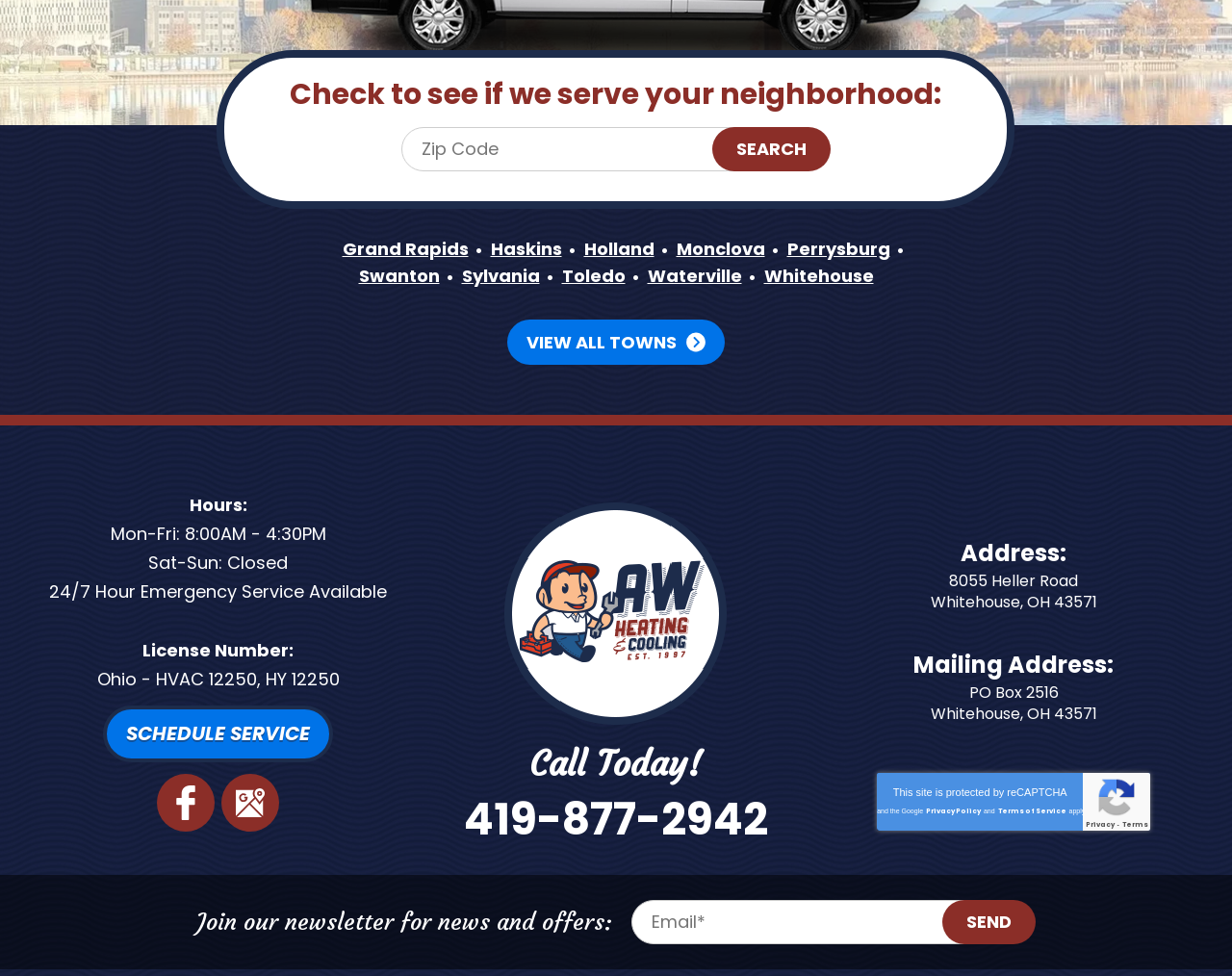Locate the bounding box coordinates of the segment that needs to be clicked to meet this instruction: "View all towns".

[0.412, 0.327, 0.588, 0.374]